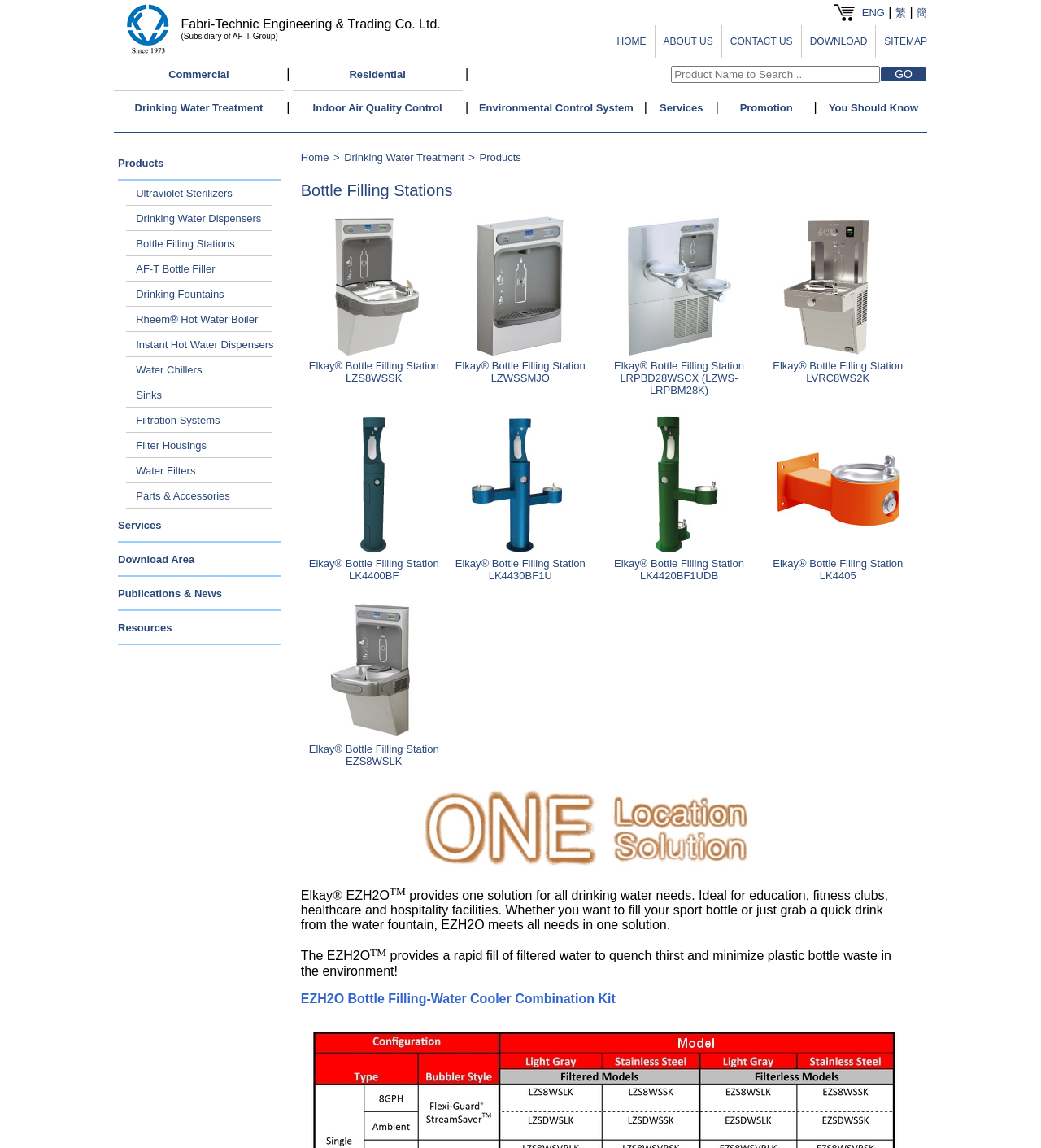Show the bounding box coordinates of the region that should be clicked to follow the instruction: "Search for a product."

[0.645, 0.057, 0.845, 0.072]